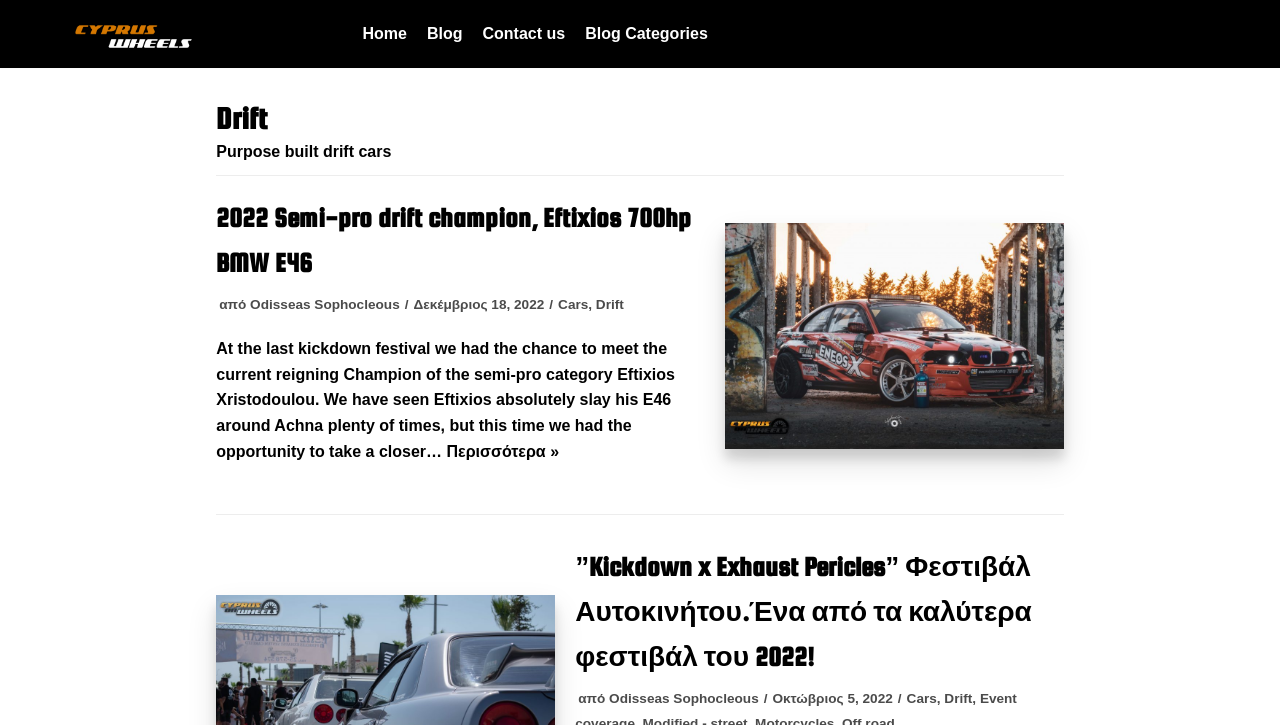Please identify the bounding box coordinates of the element on the webpage that should be clicked to follow this instruction: "View the '2022 Semi-pro drift champion, Eftixios 700hp BMW E46' article". The bounding box coordinates should be given as four float numbers between 0 and 1, formatted as [left, top, right, bottom].

[0.169, 0.27, 0.551, 0.394]